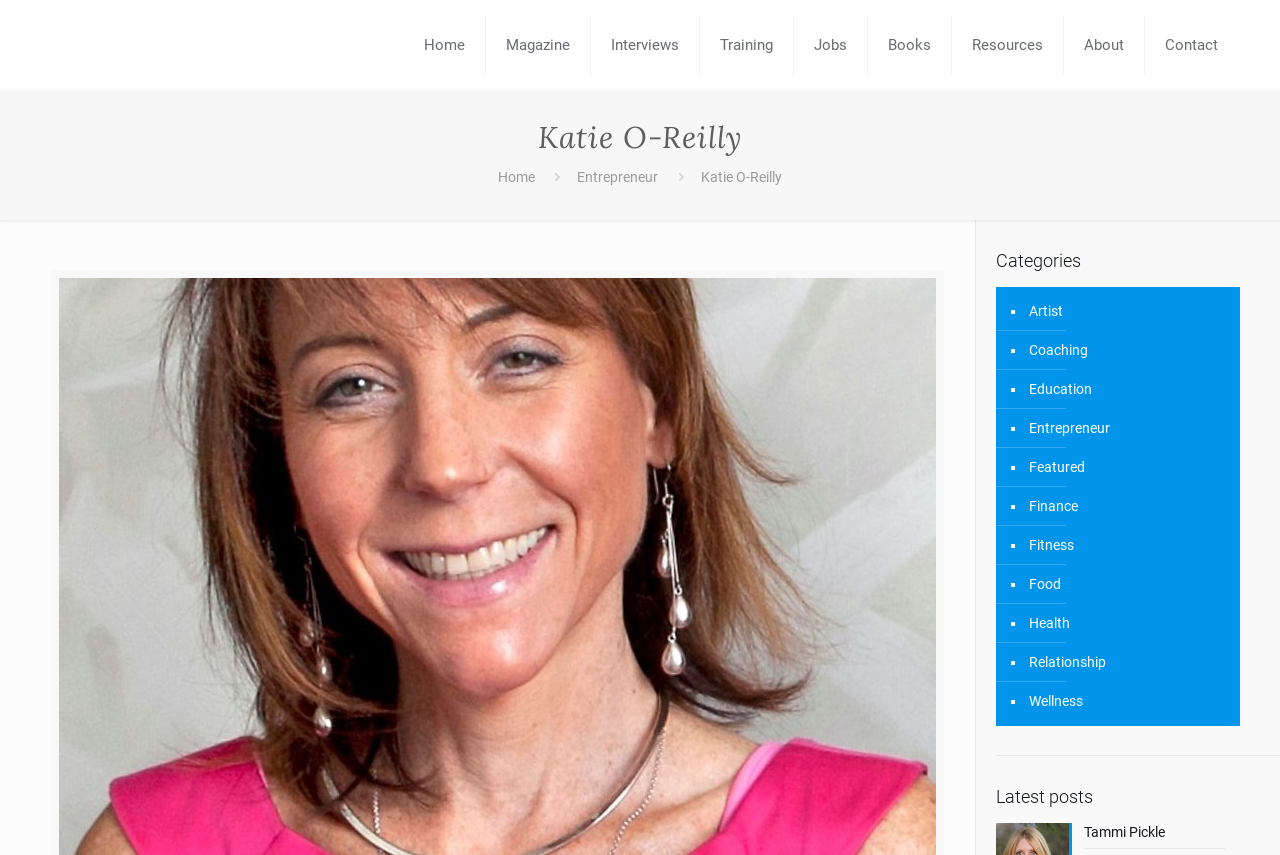Determine the bounding box coordinates for the region that must be clicked to execute the following instruction: "Click on the Home link".

[0.316, 0.0, 0.38, 0.105]